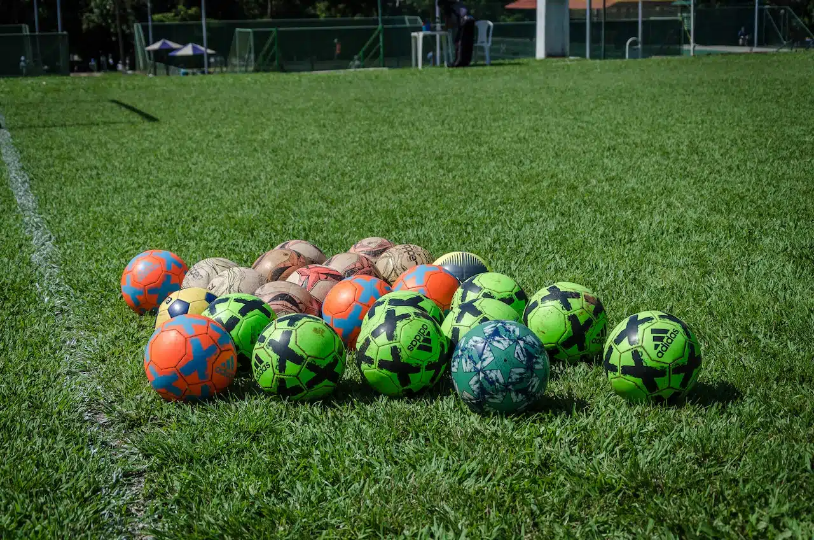Craft a thorough explanation of what is depicted in the image.

The image features a vibrant assortment of soccer balls arranged on a lush green field, ideal for youth sports activities. The collection includes multiple brightly colored balls, showcasing a range of hues, including orange, green, blue, and traditional brown leather. This visual encapsulates the theme of age-appropriate football sizes, emphasizing the importance of selecting the right ball for different age groups in the sport. The background hints at a well-maintained soccer facility, suggesting an environment conducive to both practice and play. The overall composition not only highlights the variety of soccer balls but also reflects the enthusiasm and energy surrounding the soccer community.